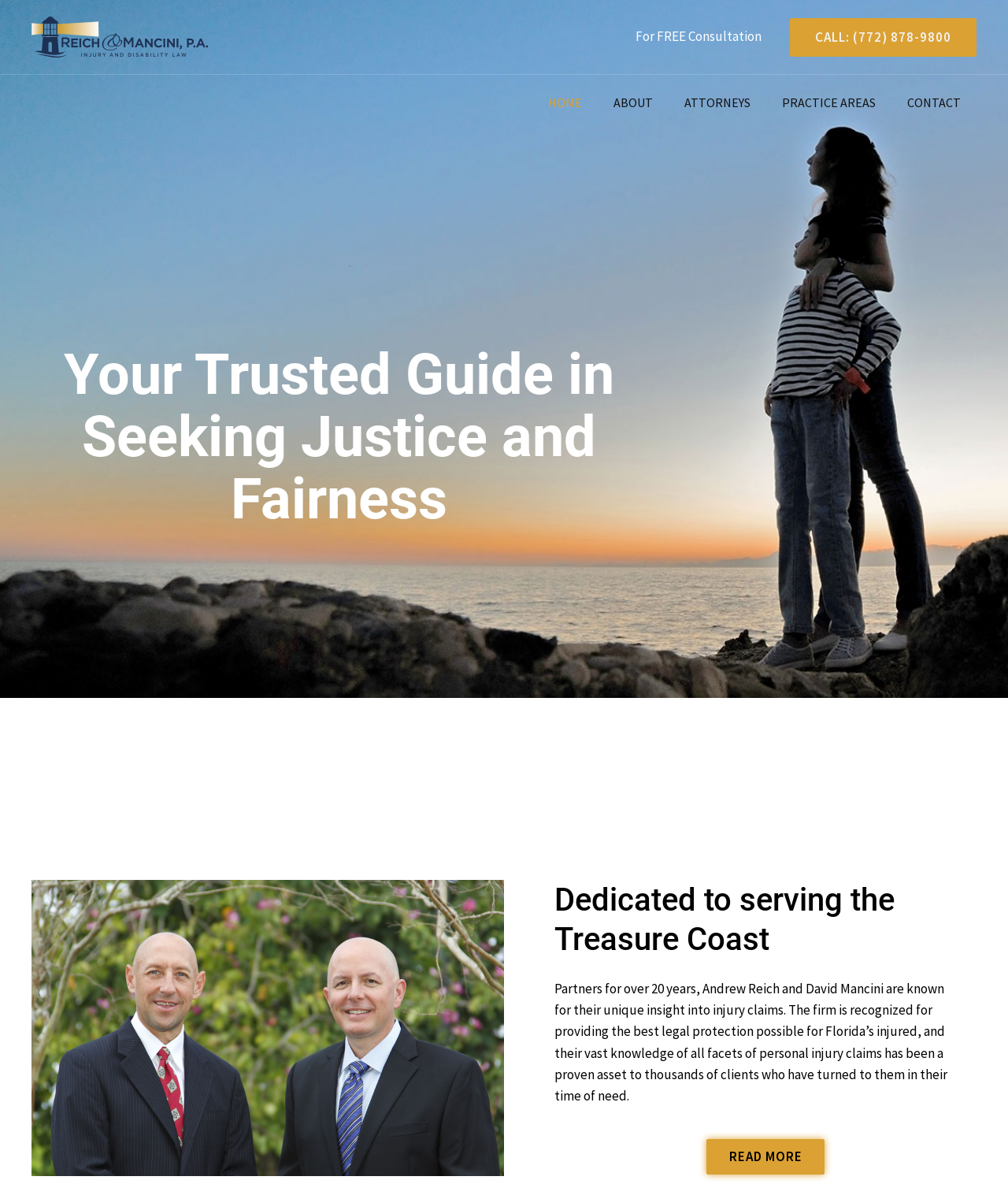Using the element description: "Home", determine the bounding box coordinates. The coordinates should be in the format [left, top, right, bottom], with values between 0 and 1.

[0.559, 0.063, 0.618, 0.109]